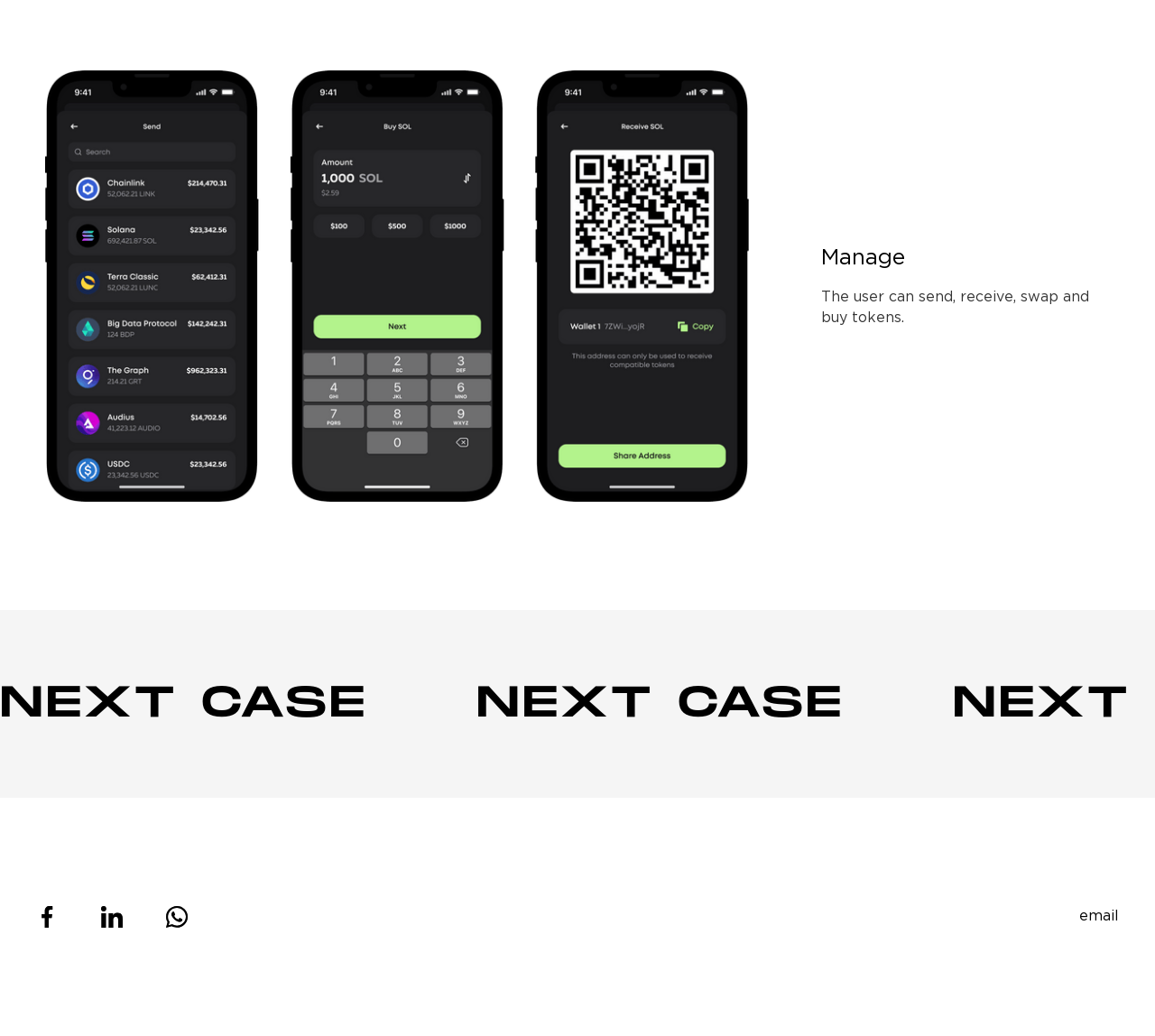Answer the question with a single word or phrase: 
Is there an email link present on the page?

Yes